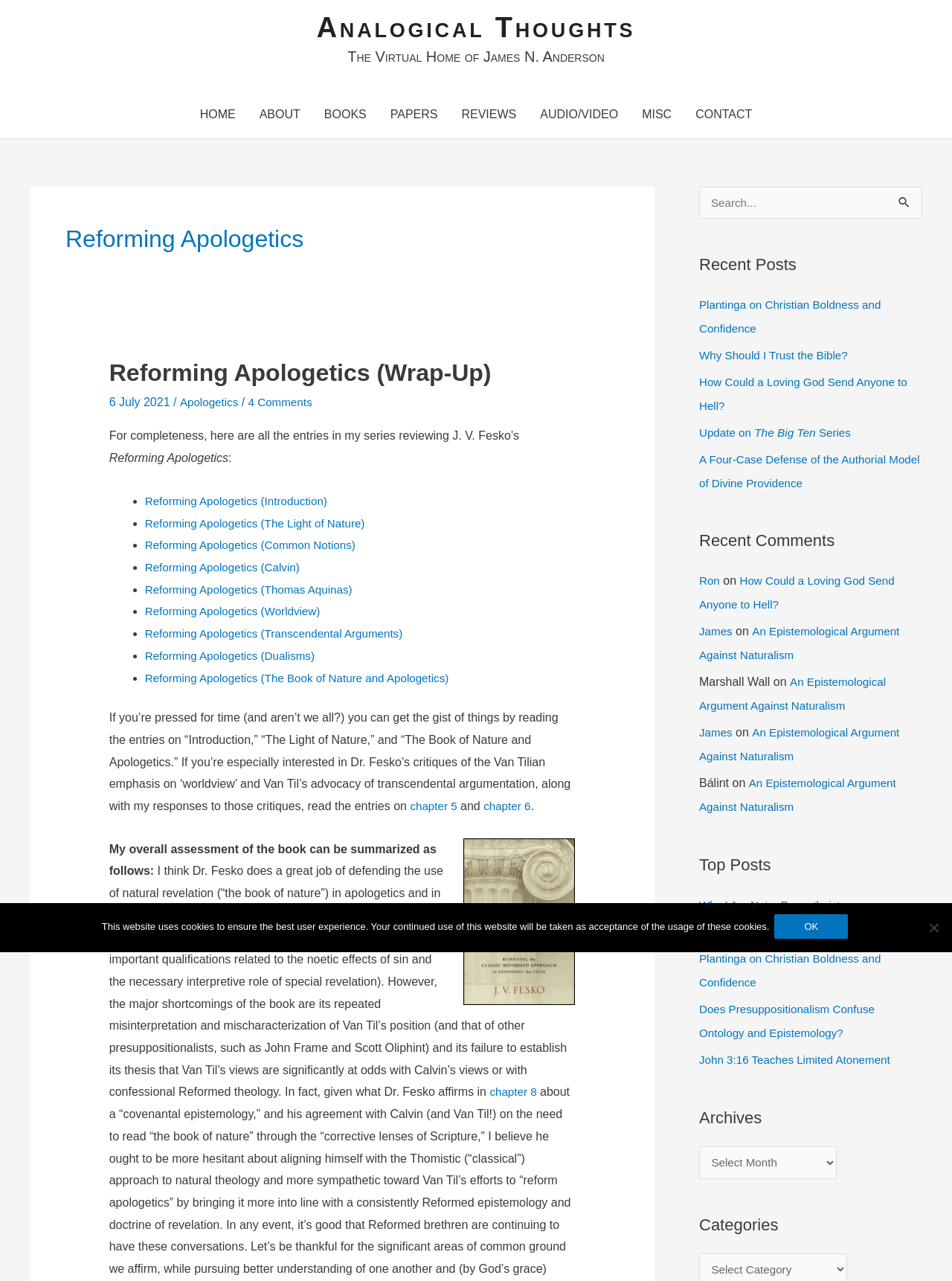Please specify the bounding box coordinates of the region to click in order to perform the following instruction: "Search for something".

[0.734, 0.148, 0.969, 0.174]